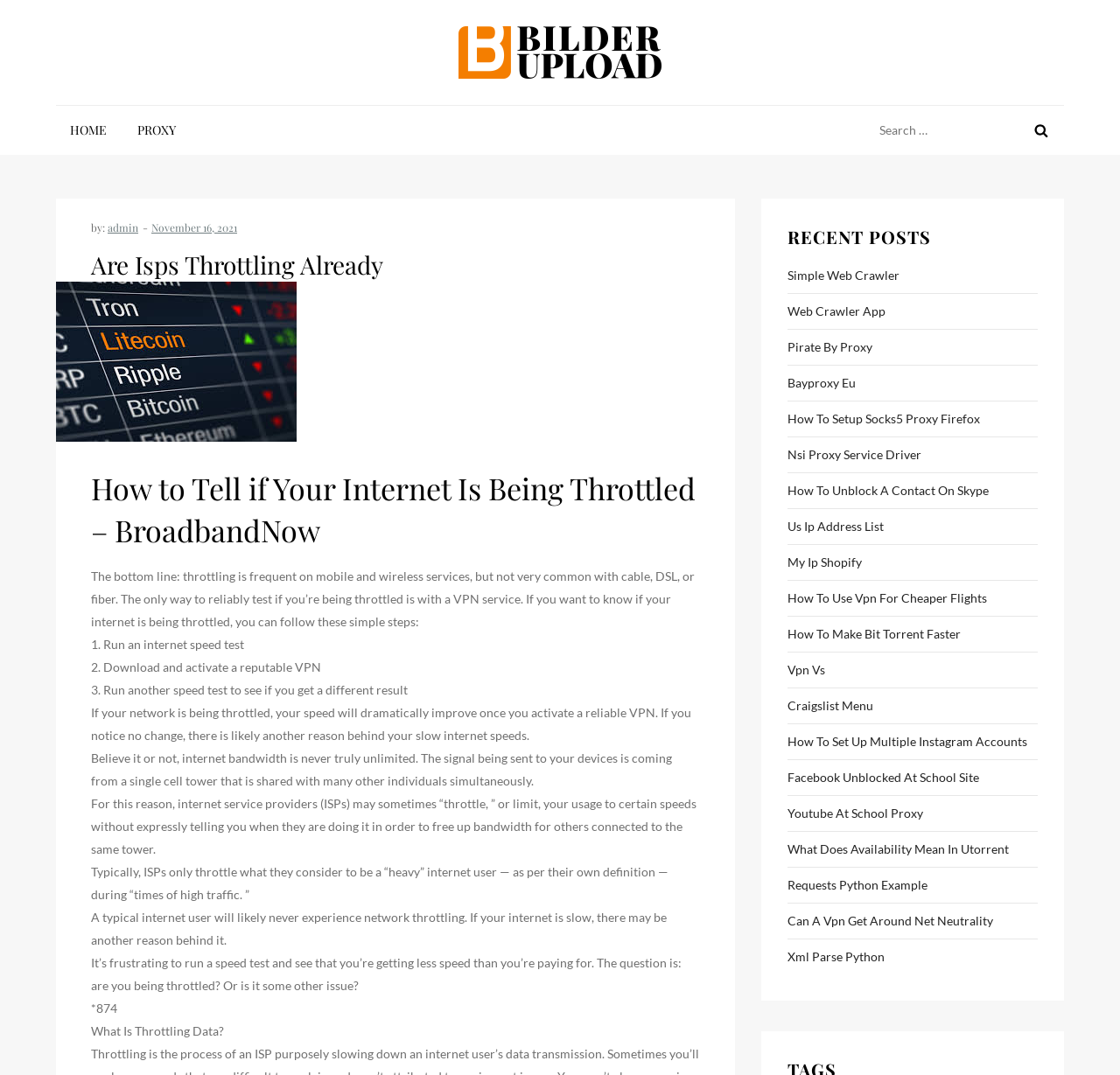What is the purpose of a VPN service?
Using the image, respond with a single word or phrase.

To test for throttling